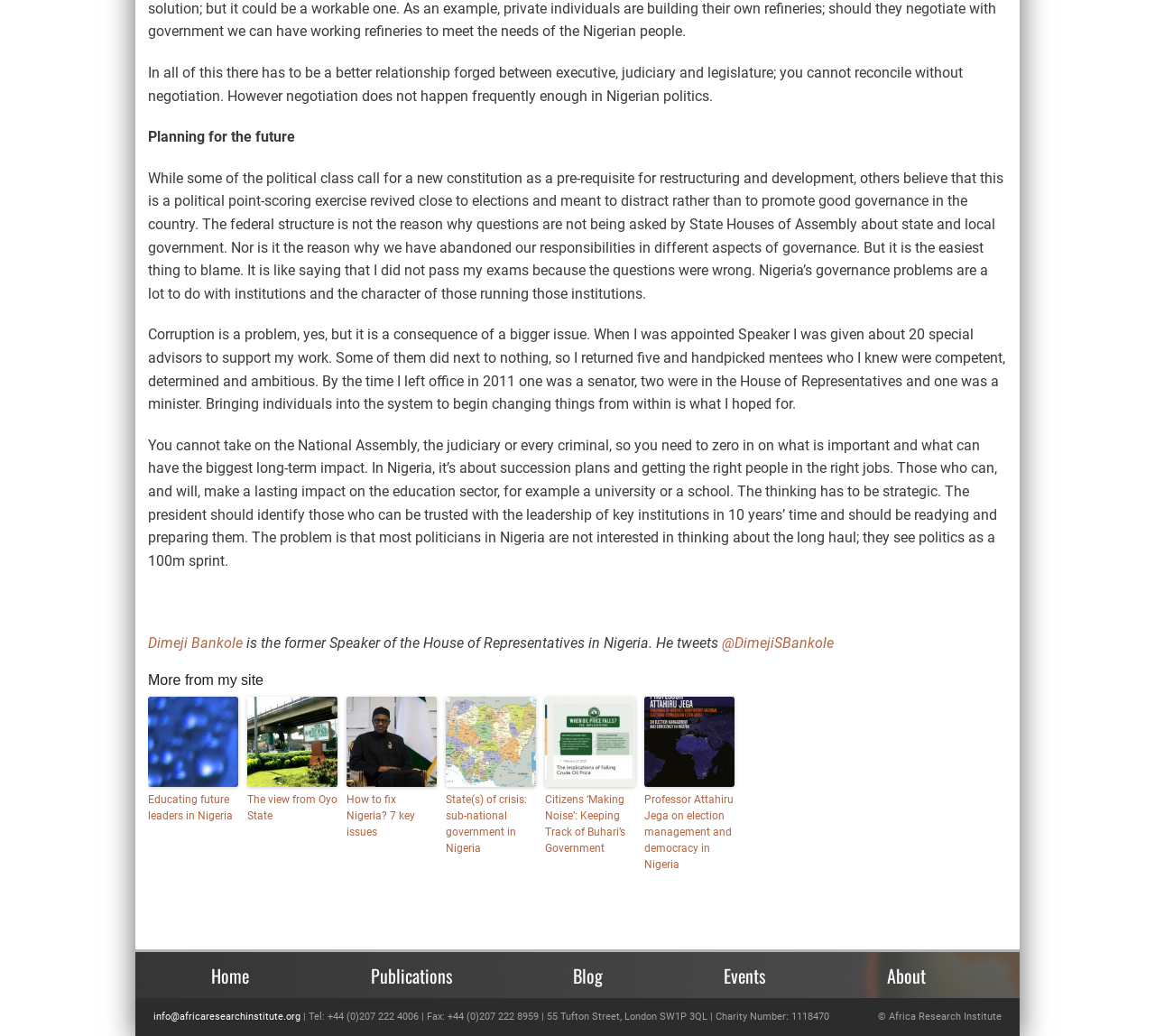What is the contact email address of the organization?
Please use the image to provide an in-depth answer to the question.

I found this information by reading the text at the bottom of the webpage, which is located below the links 'Home', 'Publications', 'Blog', 'Events', and 'About'. The text states 'info@africaresearchinstitute.org' as the contact email address.